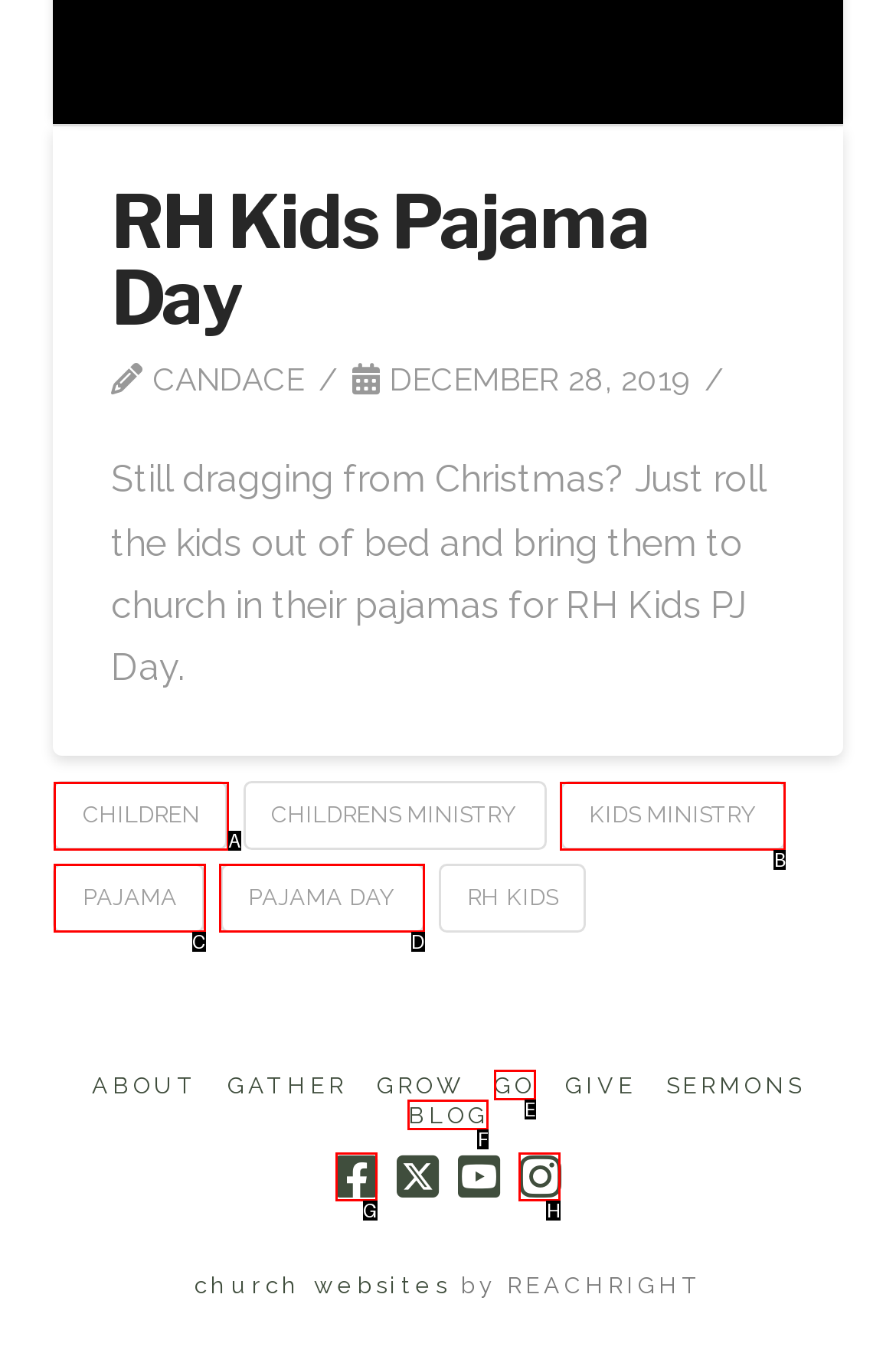Identify the correct UI element to click on to achieve the task: Read the blog. Provide the letter of the appropriate element directly from the available choices.

F